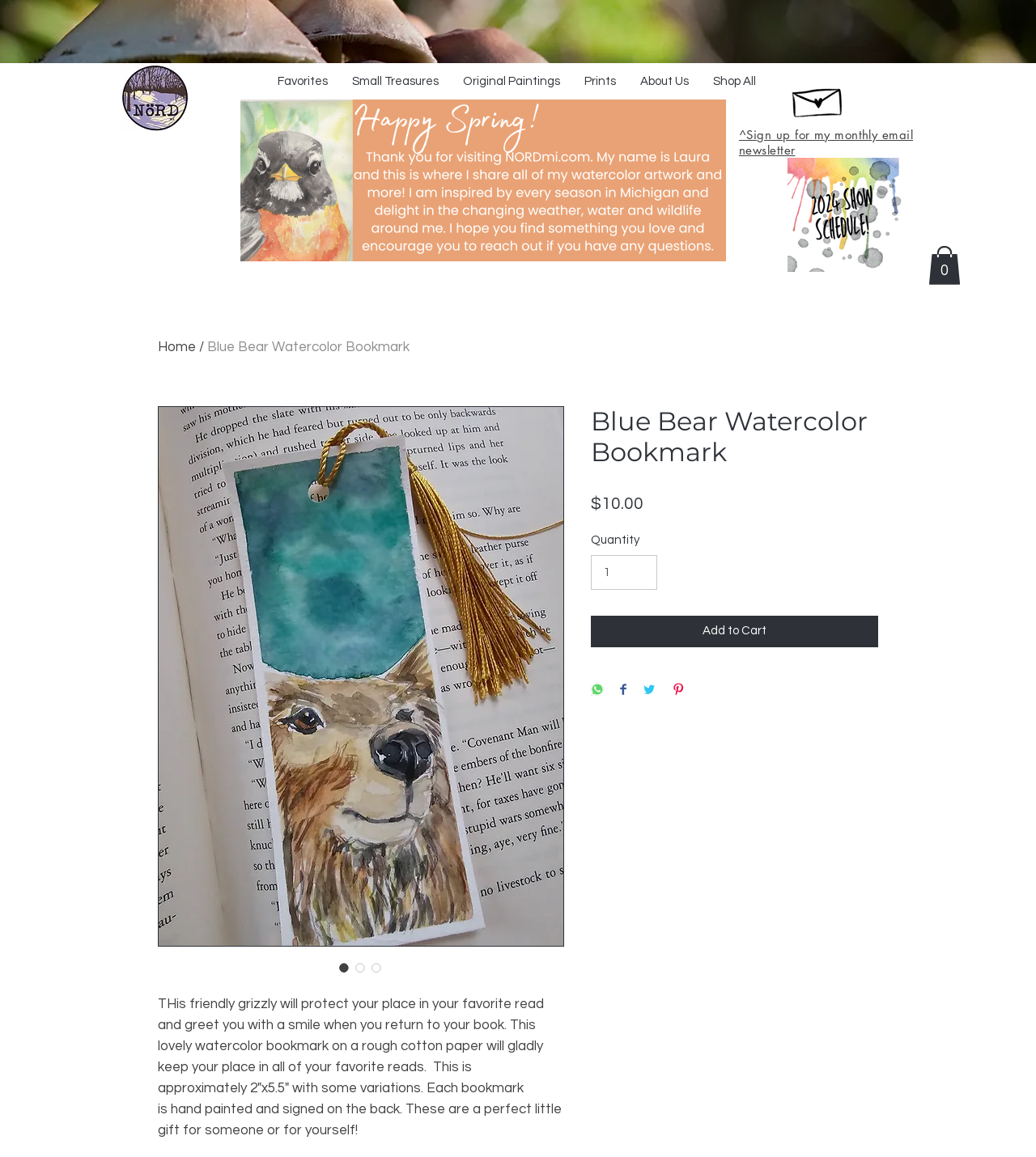Describe the entire webpage, focusing on both content and design.

This webpage showcases original artworks by Michigan artists. At the top, there is a prominent image of "Wild Mushrooms" that spans the entire width of the page. Below it, there is a navigation menu with links to "Favorites", "Small Treasures", "Original Paintings", "Prints", "About Us", and "Shop All". 

To the right of the navigation menu, there is an image of a hand-drawn envelope, followed by a heading that invites users to sign up for a monthly email newsletter. 

On the top-right corner, there is a cart button with a count of 0 items. 

The main content of the page features an artwork, "Blue Bear Watercolor Bookmark", which is displayed as an image. Below the image, there is a detailed description of the artwork, including its features, size, and price. The price is listed as $10.00. 

Users can interact with the artwork by adding it to their cart, sharing it on various social media platforms, or adjusting the quantity. There are also buttons to navigate to the home page and view the show schedule.